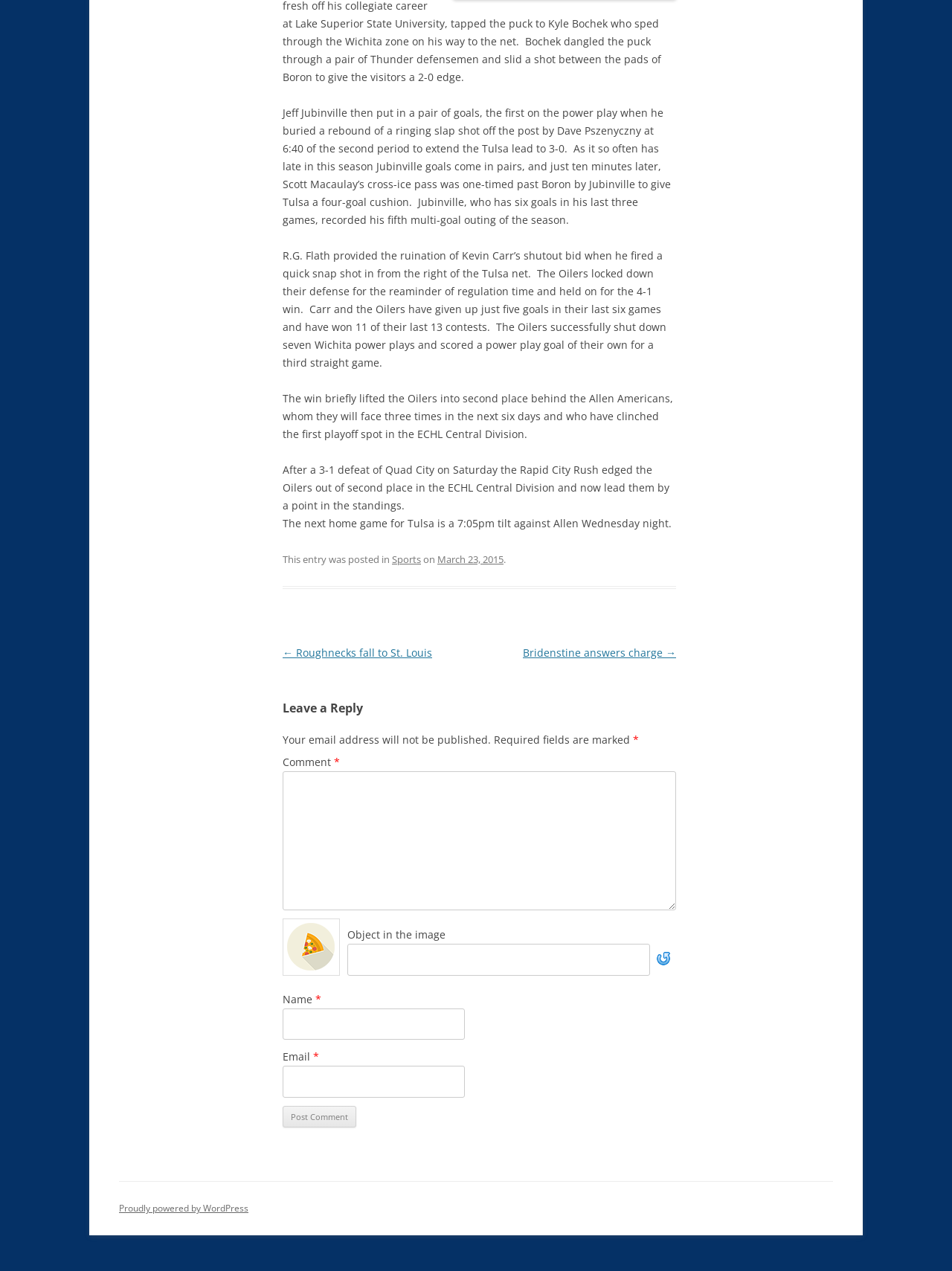What is the score of the game described in the article?
Examine the screenshot and reply with a single word or phrase.

4-1